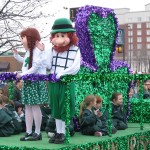What shapes are in the float's backdrop?
Provide a comprehensive and detailed answer to the question.

The float's backdrop features large heart shapes, which are a symbol of love and celebration, often used in festive decorations, especially during Saint Patrick's Day parades.